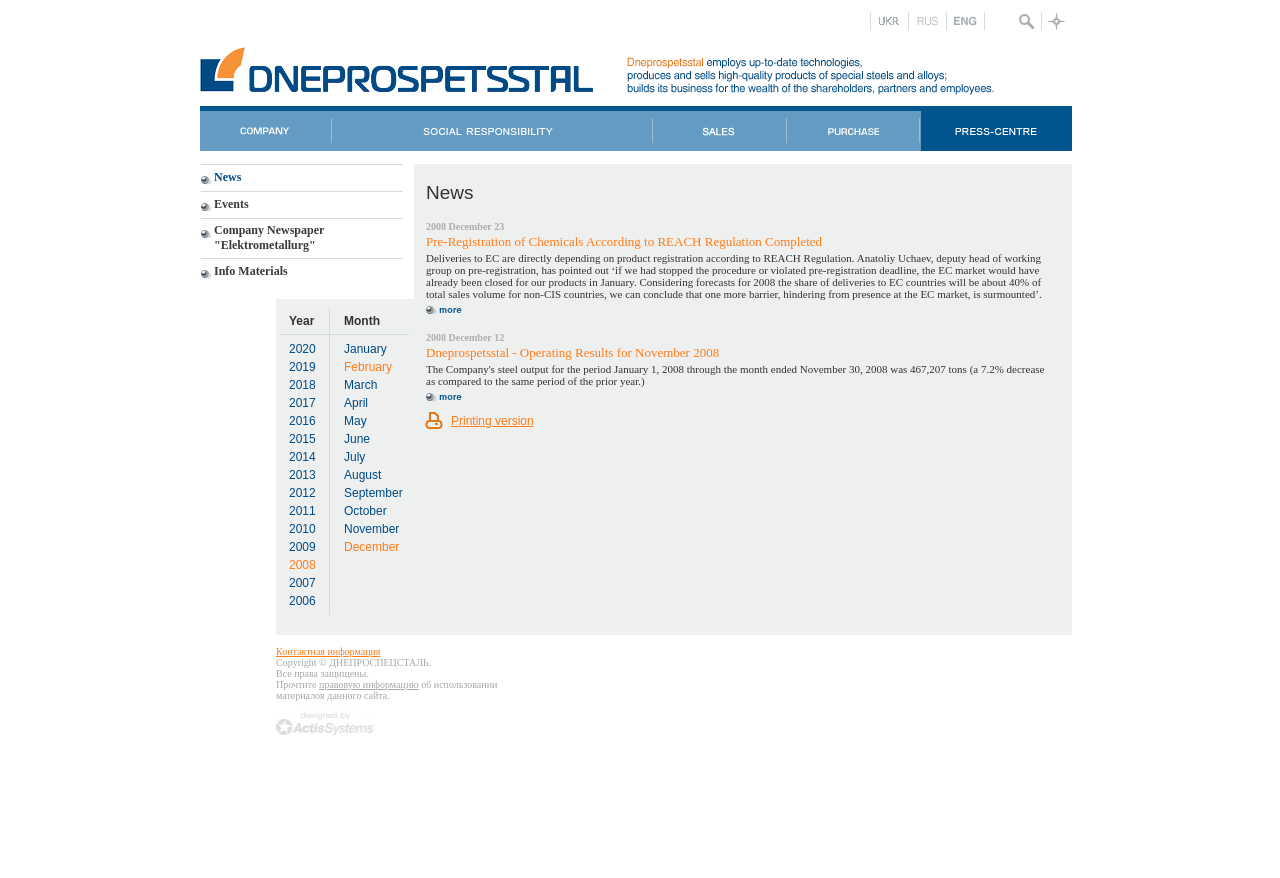Predict the bounding box for the UI component with the following description: "Company Newspaper "Elektrometallurg"".

[0.167, 0.254, 0.253, 0.287]